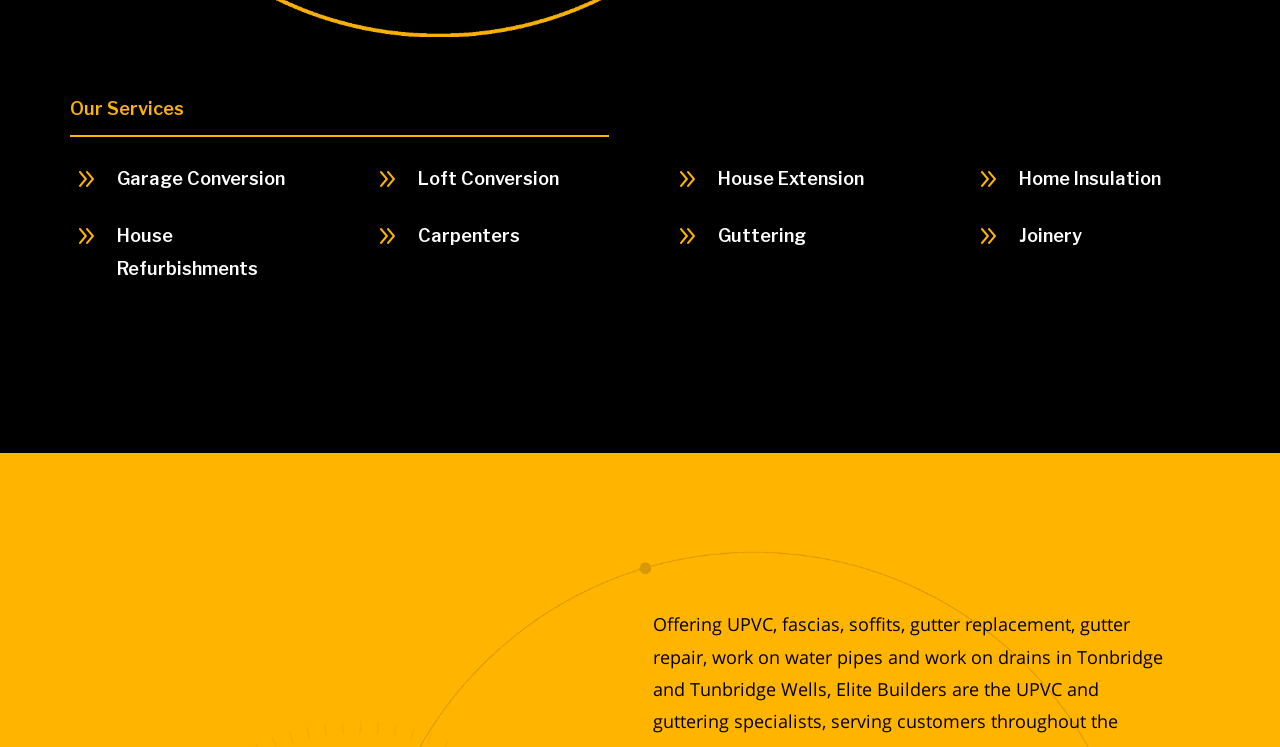Extract the bounding box coordinates of the UI element described by: "your overlay mesh networking". The coordinates should include four float numbers ranging from 0 to 1, e.g., [left, top, right, bottom].

None